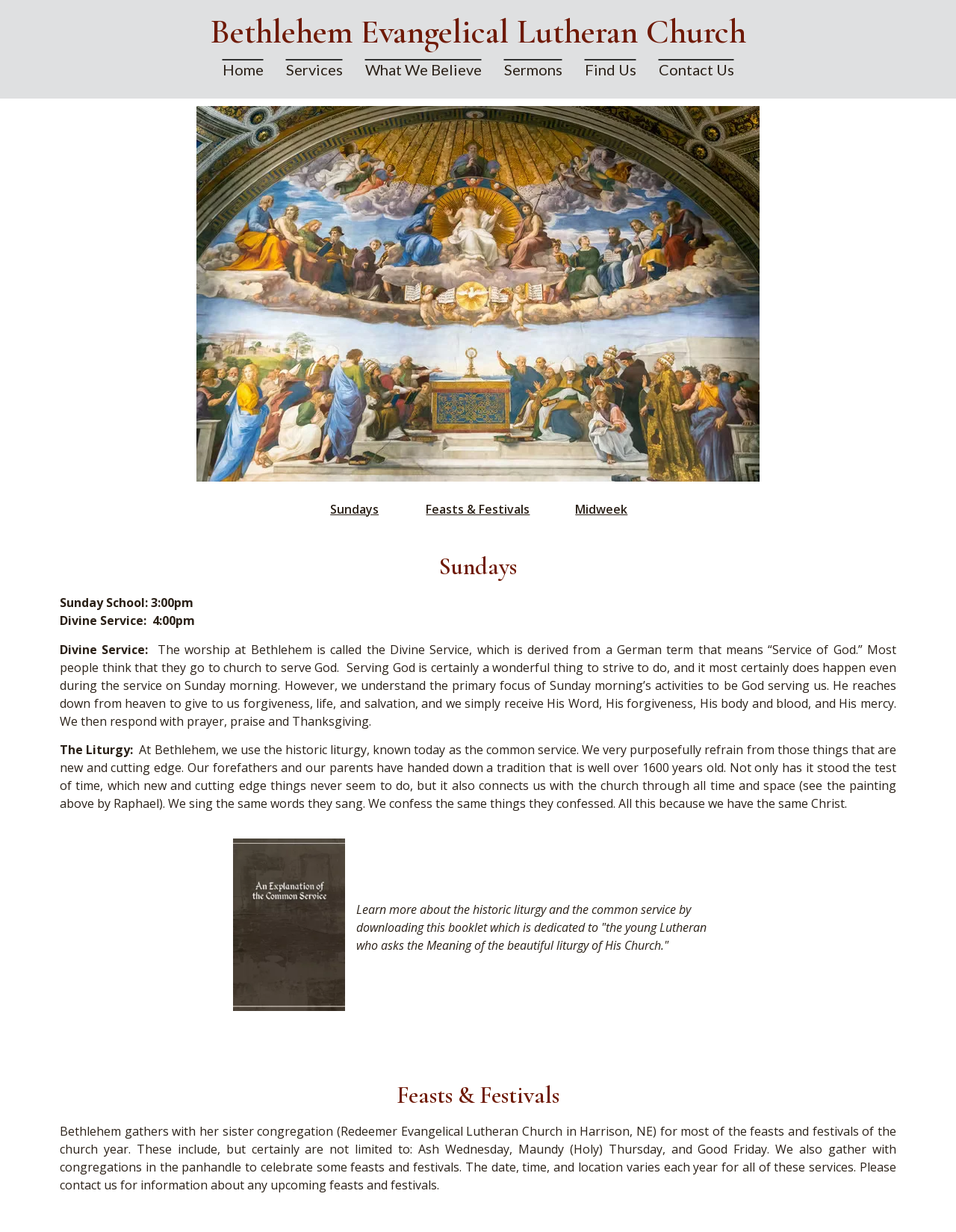Give an extensive and precise description of the webpage.

The webpage is about the services of Bethlehem Evangelical Lutheran Church. At the top, there is a heading with the church's name, followed by a row of links to different sections of the website, including "Home", "Services", "What We Believe", "Sermons", "Find Us", and "Contact Us".

Below the links, there are three links to specific service types: "Sundays", "Feasts & Festivals", and "Midweek". The "Sundays" section is further divided into three parts. The first part has a heading "Sundays" and lists the Sunday School timing as 3:00 pm and the Divine Service timing as 4:00 pm. The second part explains the concept of Divine Service, stating that it is not about serving God, but about God serving us through forgiveness, life, and salvation. The third part discusses the Liturgy used in the church, which is a historic and traditional one, connecting the congregation with the church through time and space.

On the right side of the Liturgy text, there is a figure, likely an image, with a link to it. Below the Liturgy text, there is a link to a booklet about the historic liturgy and the common service. 

The "Feasts & Festivals" section has a heading and a paragraph explaining that the church gathers with its sister congregation and other congregations in the panhandle to celebrate various feasts and festivals, including Ash Wednesday, Maundy Thursday, and Good Friday. The dates, times, and locations of these services vary each year, and visitors are encouraged to contact the church for more information.